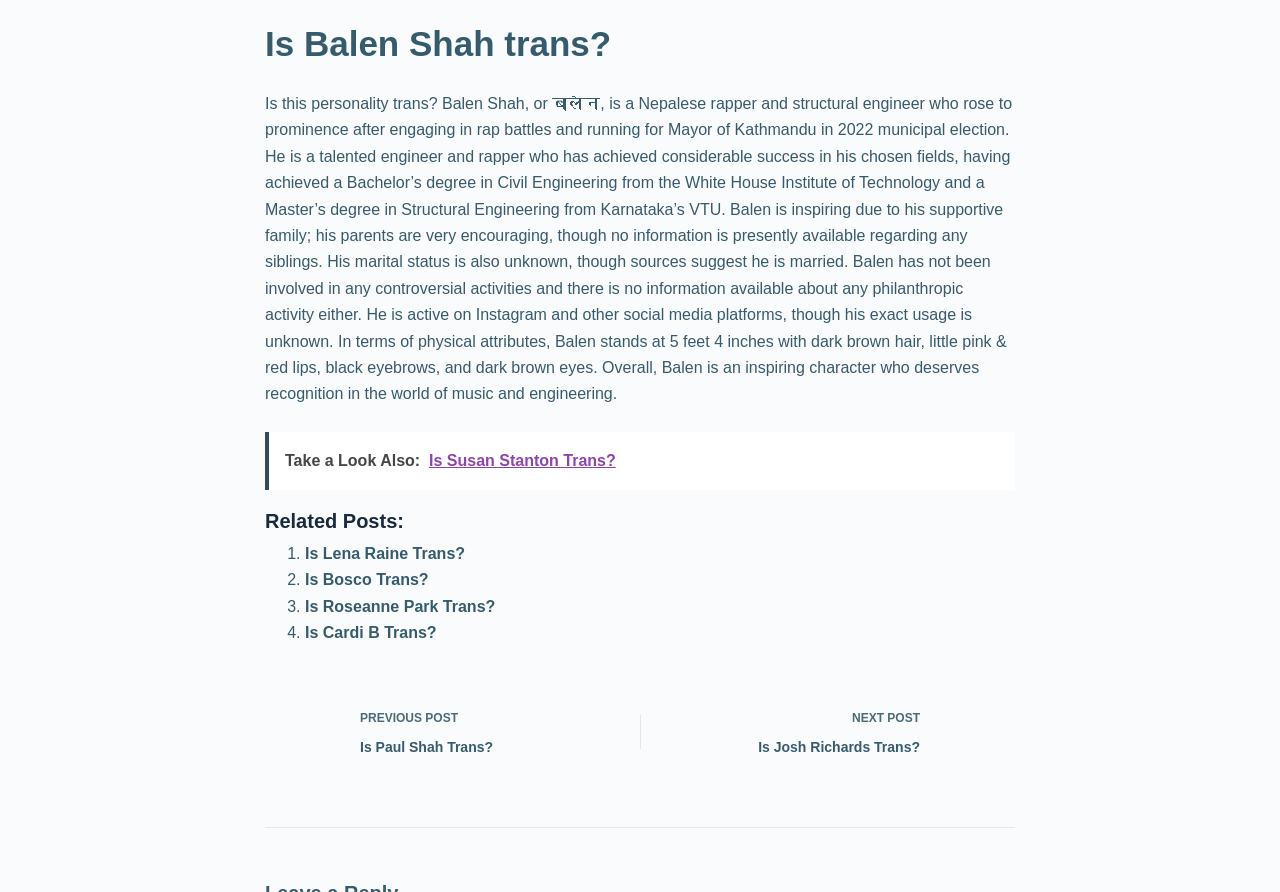Using the provided description Is Bosco Trans?, find the bounding box coordinates for the UI element. Provide the coordinates in (top-left x, top-left y, bottom-right x, bottom-right y) format, ensuring all values are between 0 and 1.

[0.238, 0.641, 0.335, 0.66]